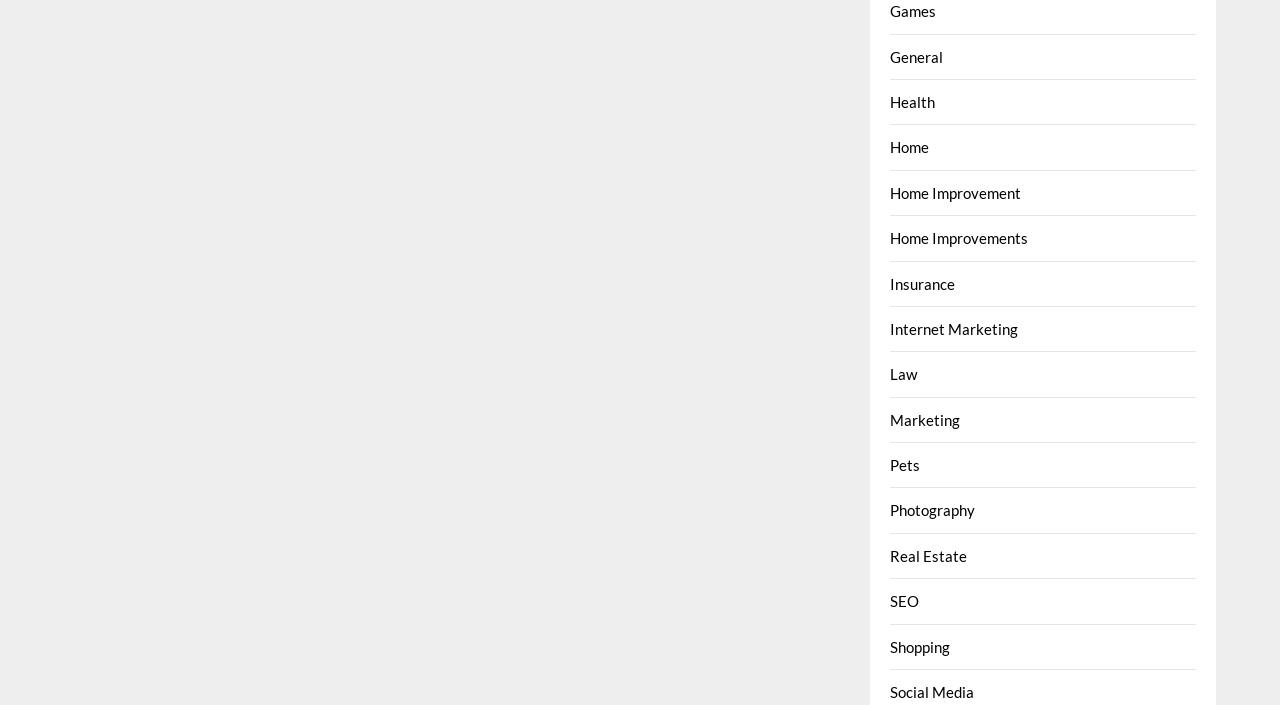Locate the bounding box coordinates of the clickable element to fulfill the following instruction: "Browse Shopping". Provide the coordinates as four float numbers between 0 and 1 in the format [left, top, right, bottom].

[0.696, 0.904, 0.742, 0.93]